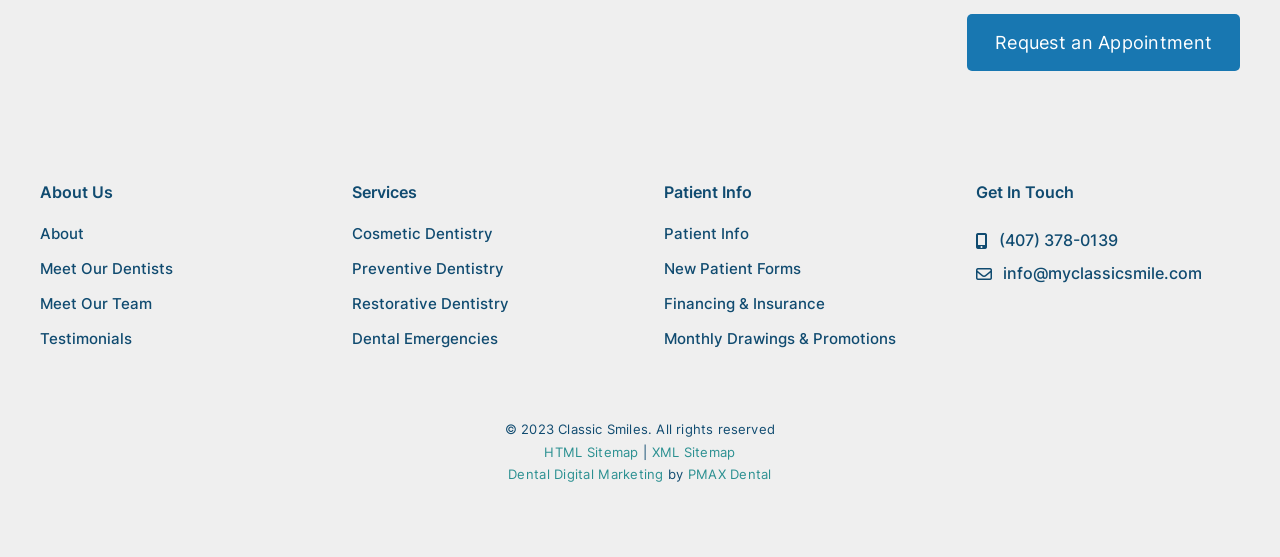Could you provide the bounding box coordinates for the portion of the screen to click to complete this instruction: "View the HTML sitemap"?

[0.425, 0.796, 0.499, 0.825]